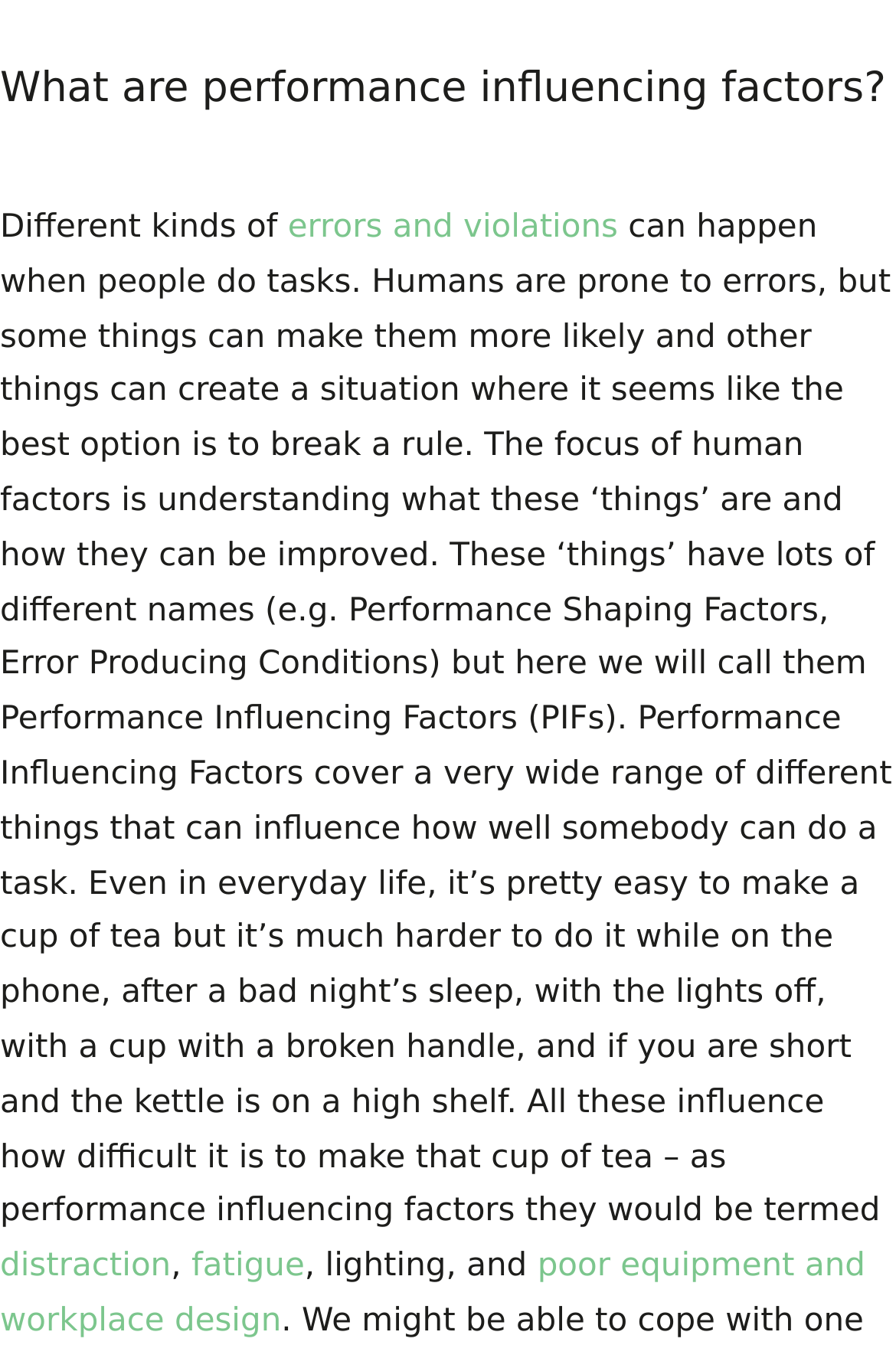Based on the image, give a detailed response to the question: What is an example of a Performance Influencing Factor?

The webpage provides several examples of Performance Influencing Factors, including distraction, fatigue, lighting, and poor equipment and workplace design. These examples are listed as links on the webpage.